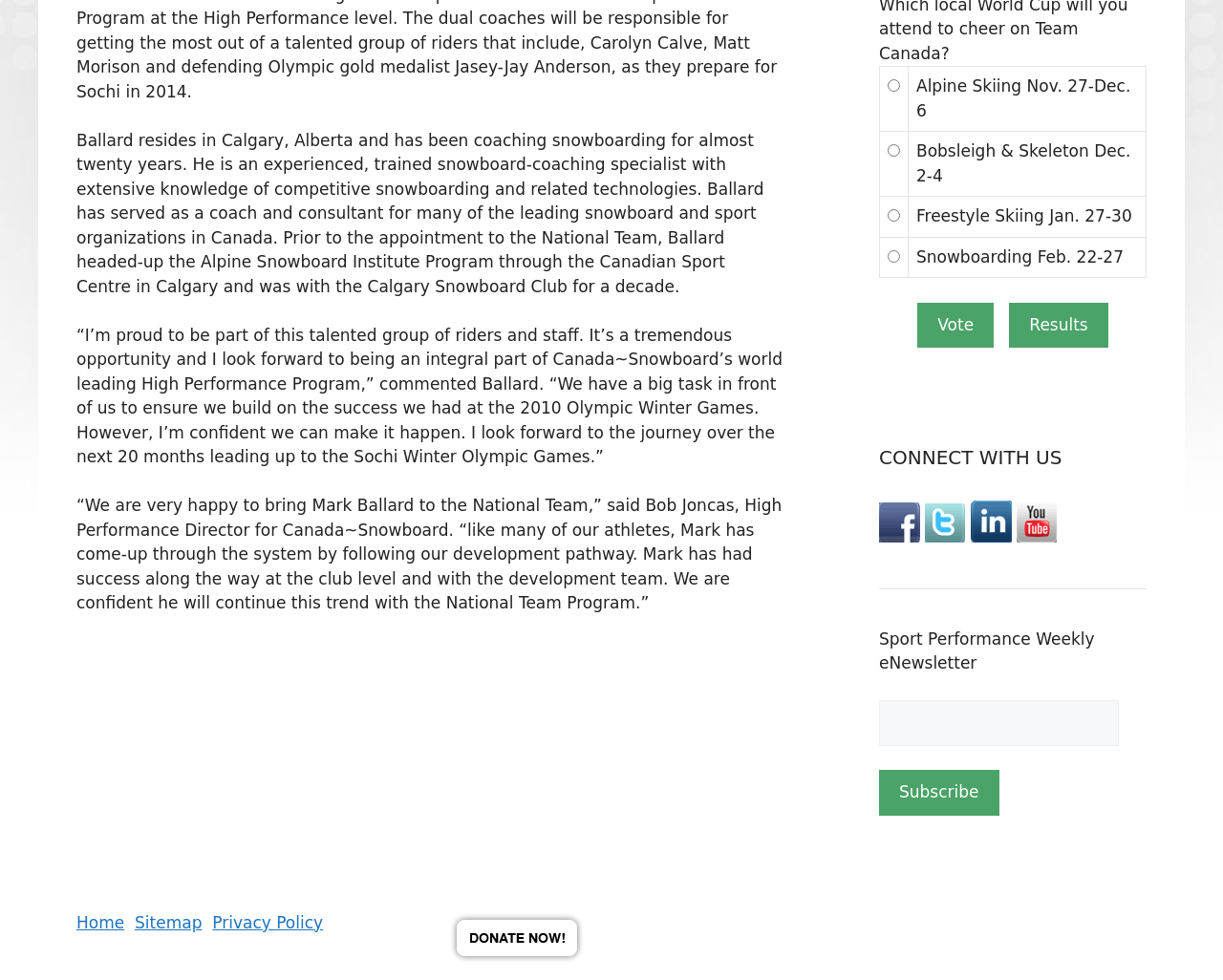Please determine the bounding box coordinates, formatted as (top-left x, top-left y, bottom-right x, bottom-right y), with all values as floating point numbers between 0 and 1. Identify the bounding box of the region described as: name="go" value="Subscribe"

[0.719, 0.786, 0.817, 0.832]